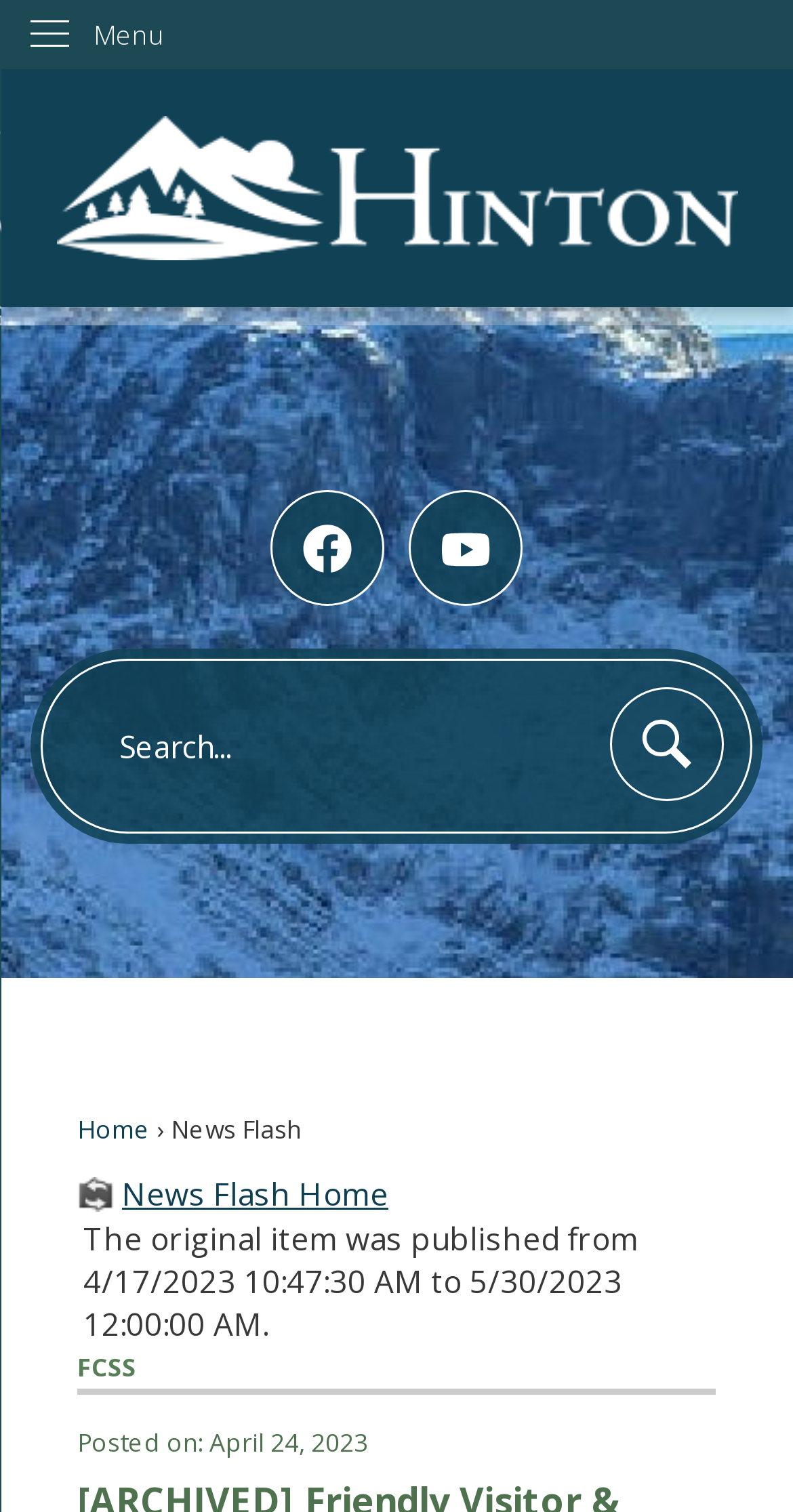What is the name of the organization?
Using the image as a reference, answer the question in detail.

I identified the heading 'FCSS' at [0.097, 0.893, 0.903, 0.923], which likely represents the name of the organization or department related to the news flash.